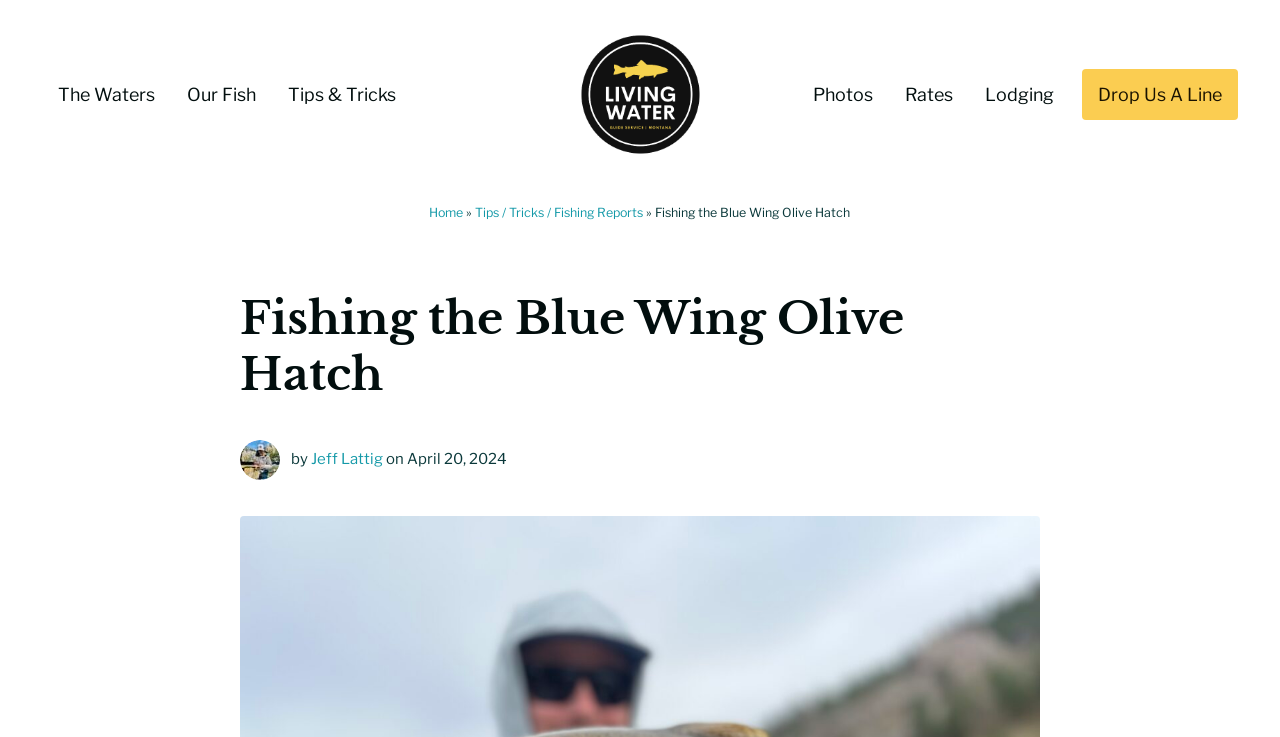Identify the bounding box for the UI element specified in this description: "Photos". The coordinates must be four float numbers between 0 and 1, formatted as [left, top, right, bottom].

[0.623, 0.092, 0.695, 0.165]